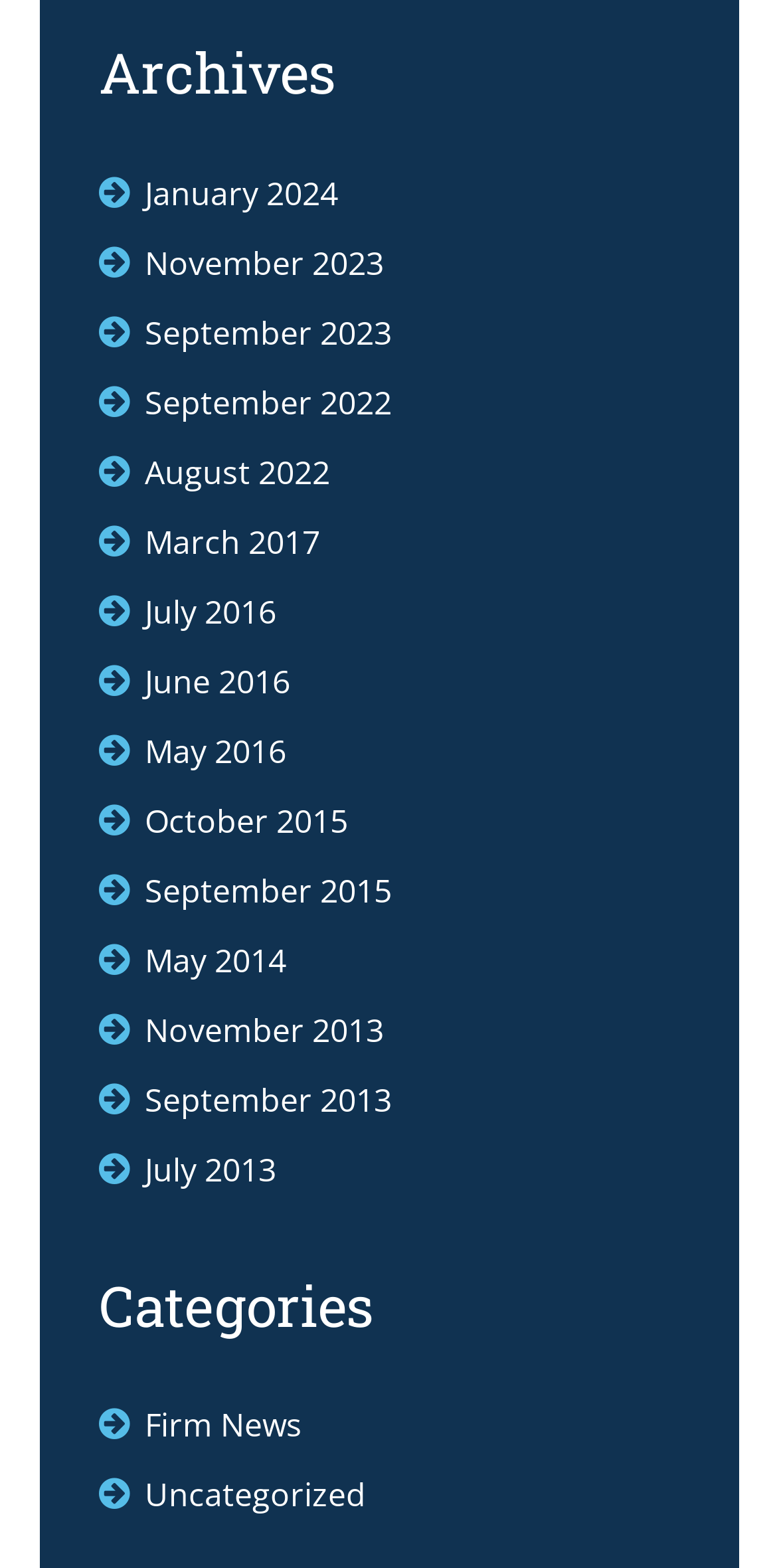Provide a one-word or brief phrase answer to the question:
What is the oldest archive?

May 2014